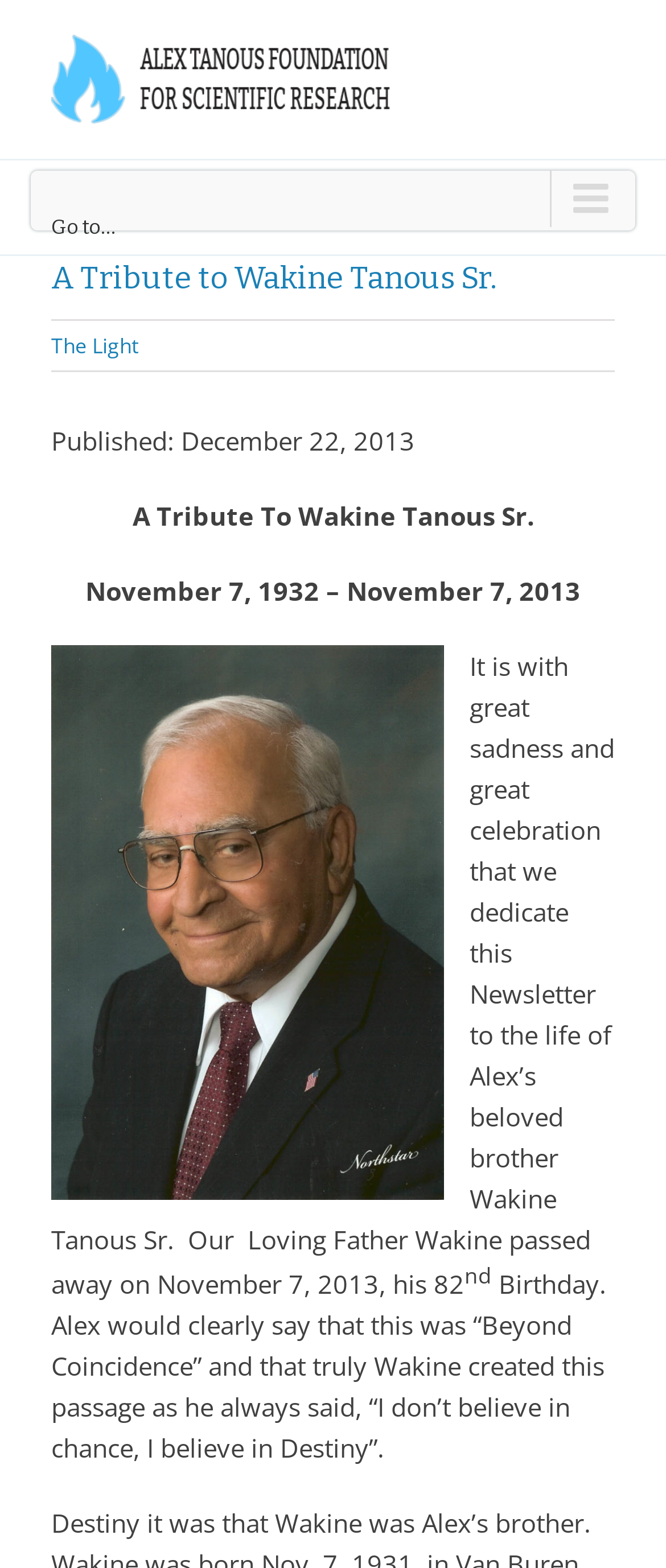Use a single word or phrase to answer this question: 
What is the date of publication?

December 22, 2013